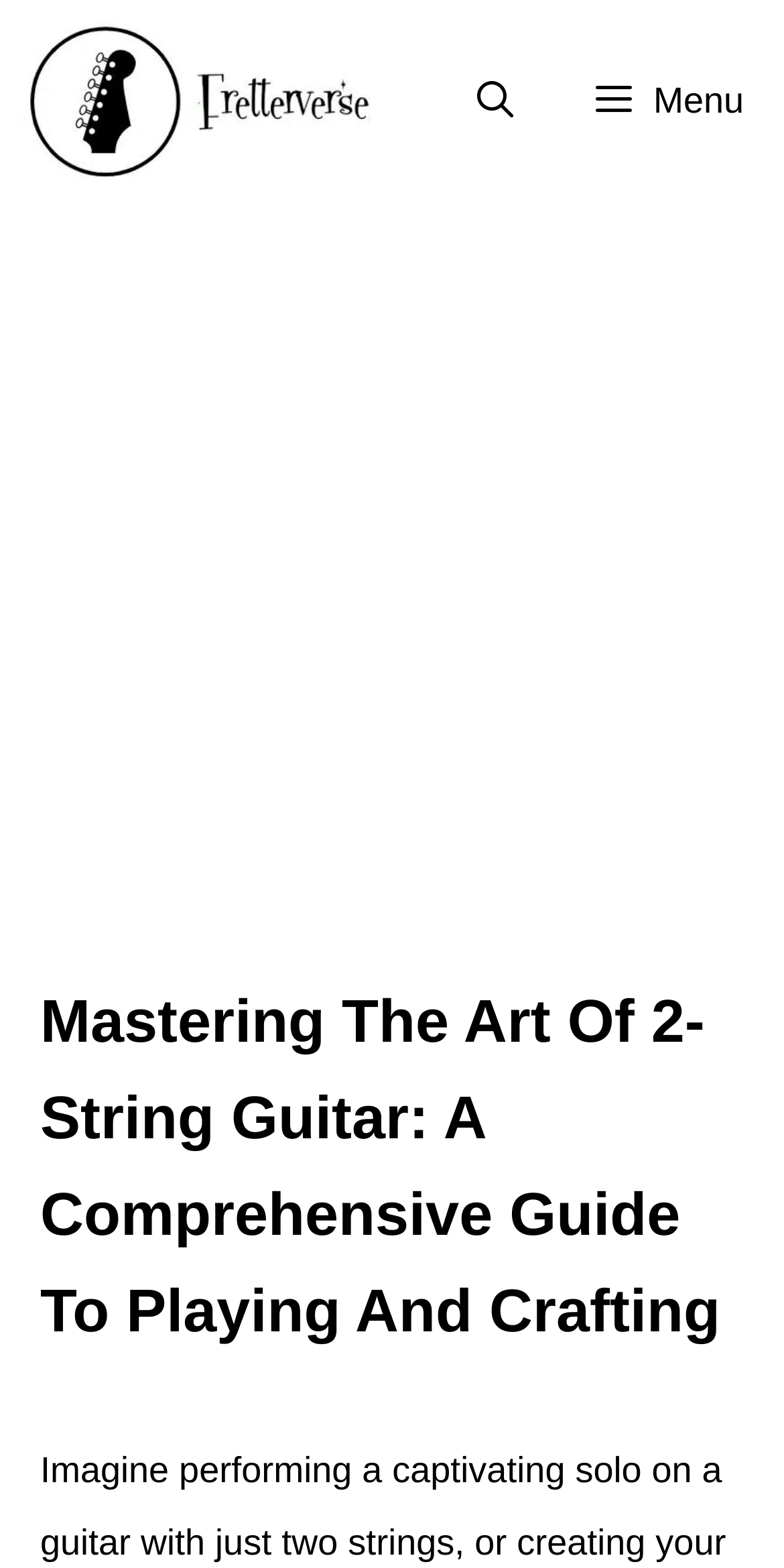Provide a one-word or brief phrase answer to the question:
What type of content is displayed in the main section?

Article